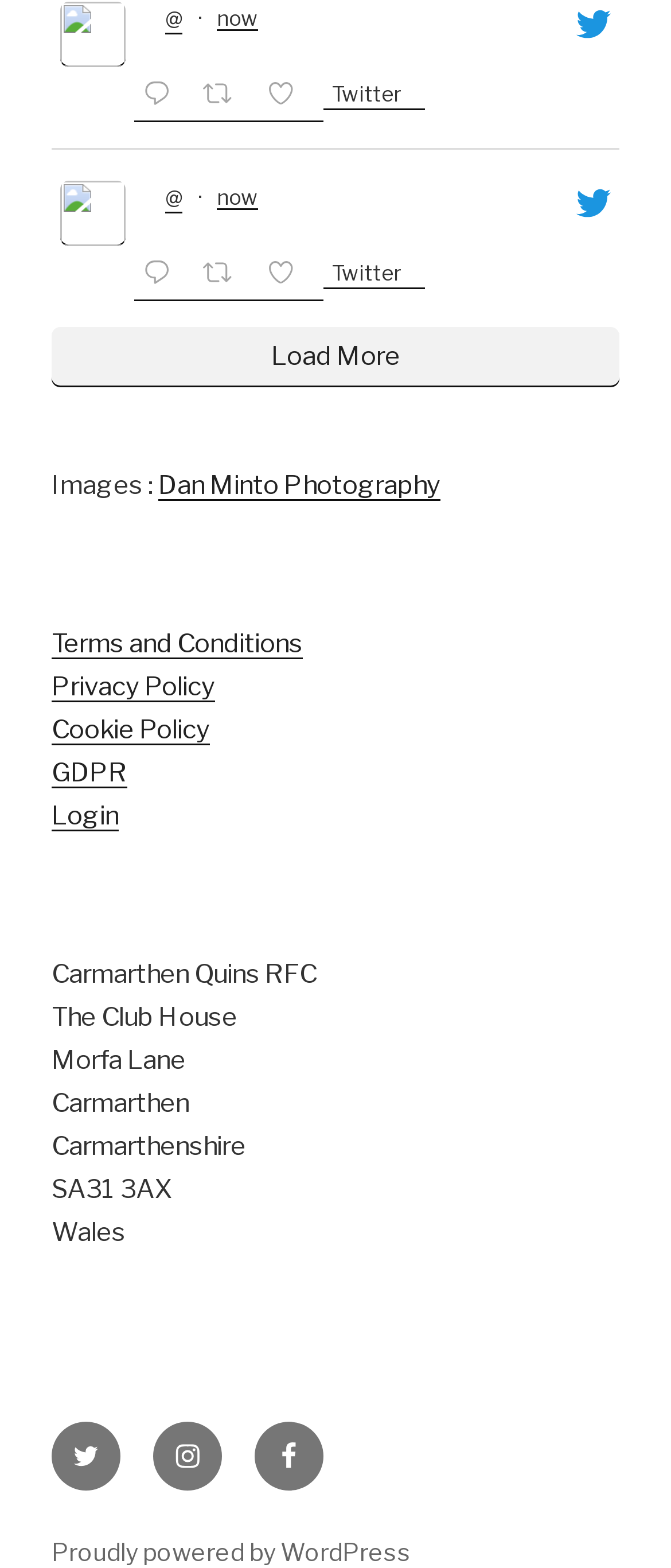Could you locate the bounding box coordinates for the section that should be clicked to accomplish this task: "Check Twitter in footer".

[0.077, 0.907, 0.179, 0.951]